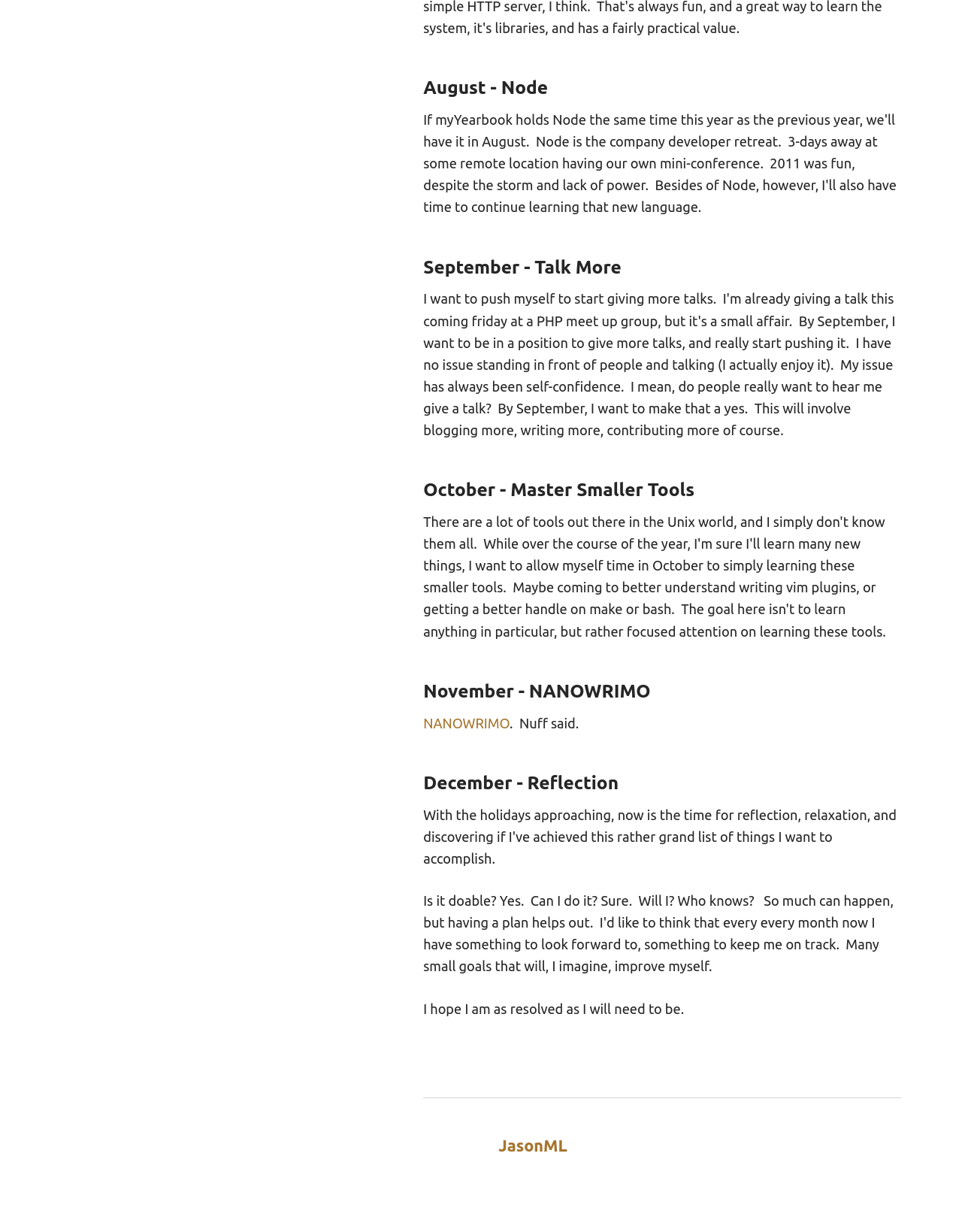Please provide a brief answer to the following inquiry using a single word or phrase:
What is the theme of November?

NANOWRIMO